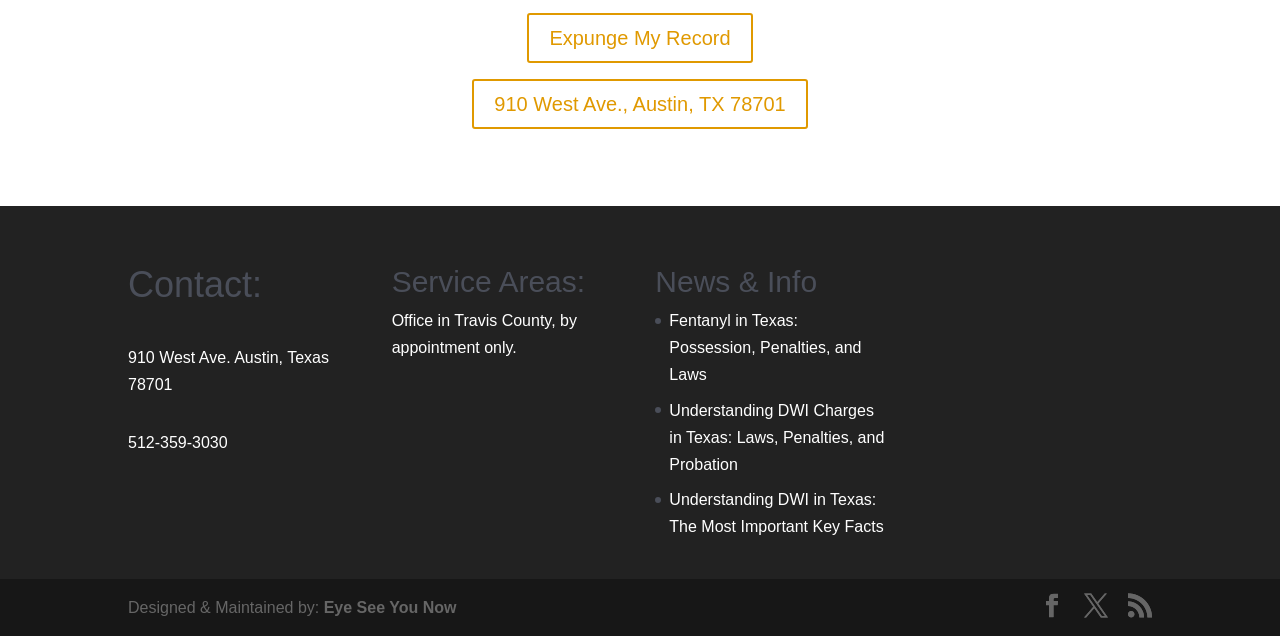Please identify the bounding box coordinates of the region to click in order to complete the task: "Visit the 'Fentanyl in Texas: Possession, Penalties, and Laws' page". The coordinates must be four float numbers between 0 and 1, specified as [left, top, right, bottom].

[0.523, 0.491, 0.673, 0.603]